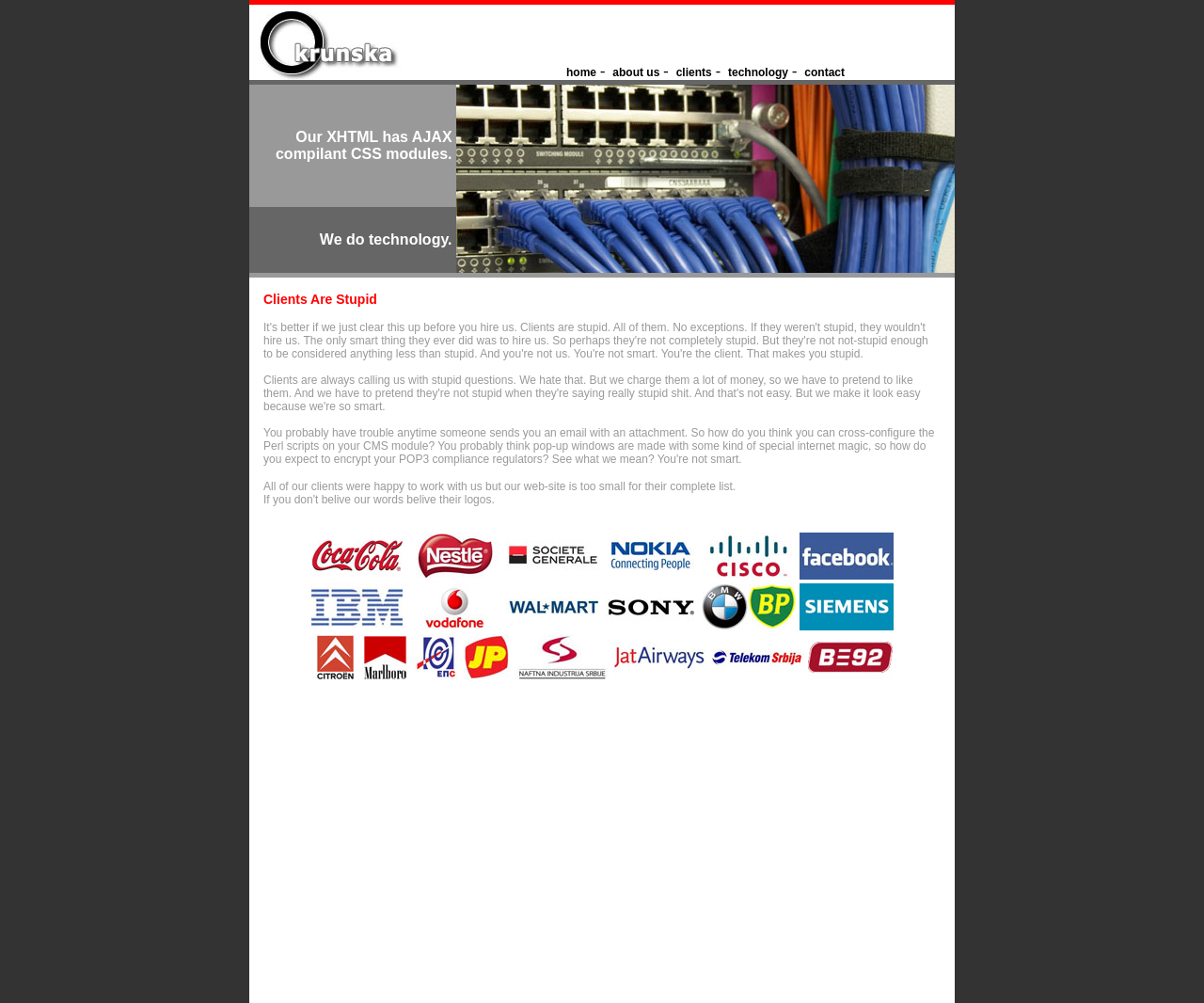Show the bounding box coordinates for the HTML element described as: "#comp-lfbsl6z3 svg [data-color="1"] {fill: #FFFFFF;}".

None